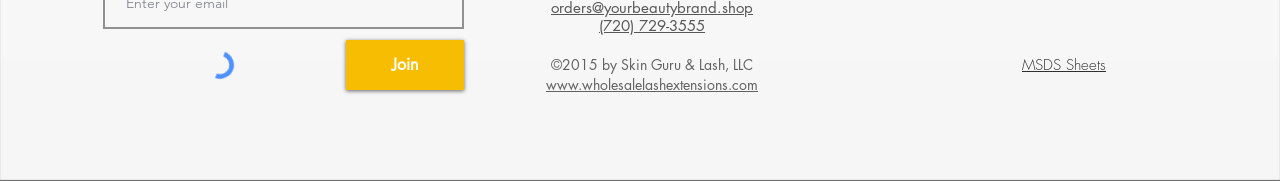Please indicate the bounding box coordinates for the clickable area to complete the following task: "Call (720) 729-3555". The coordinates should be specified as four float numbers between 0 and 1, i.e., [left, top, right, bottom].

[0.399, 0.095, 0.62, 0.194]